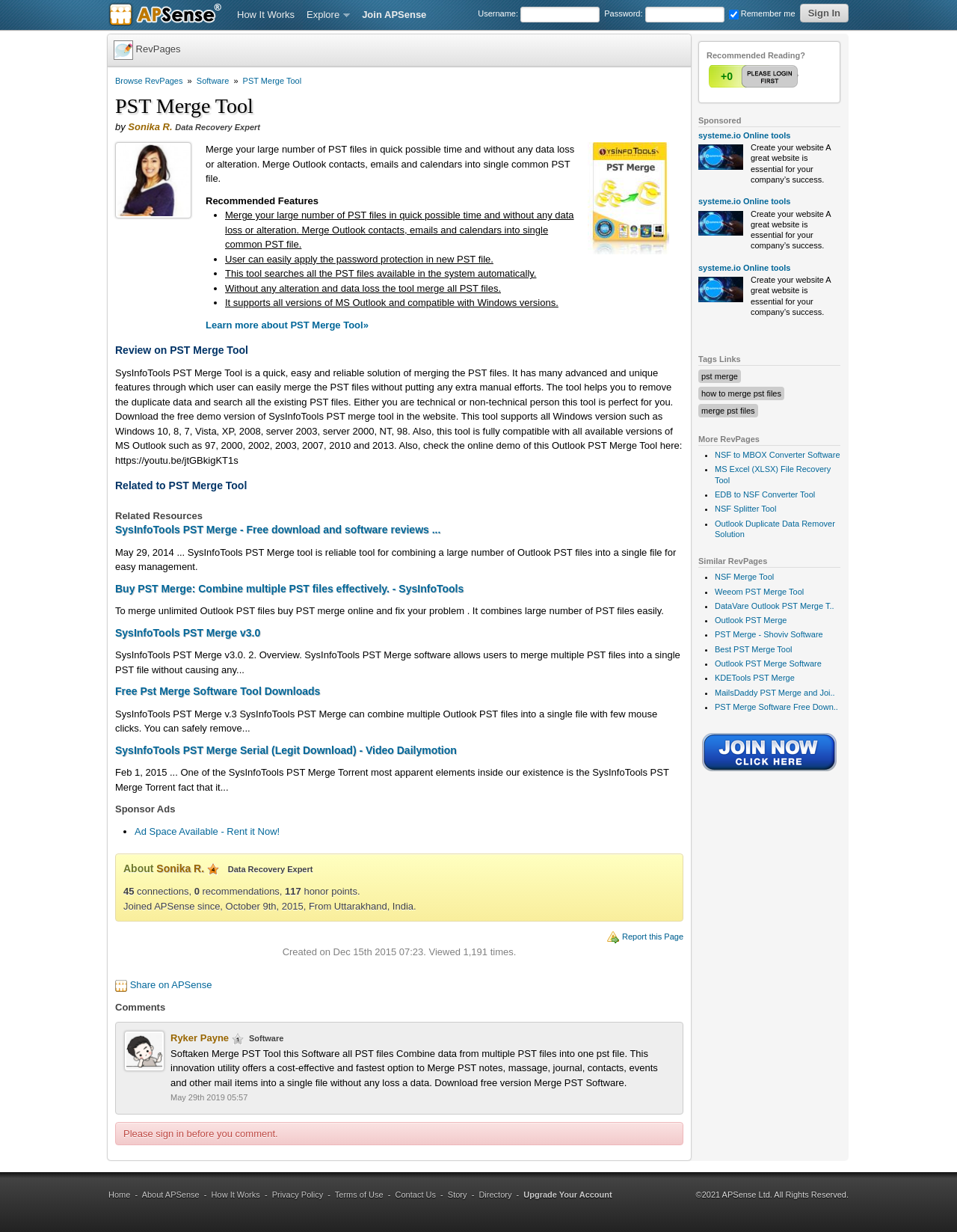What is the benefit of using the PST Merge Tool?
Based on the visual content, answer with a single word or a brief phrase.

Easy management